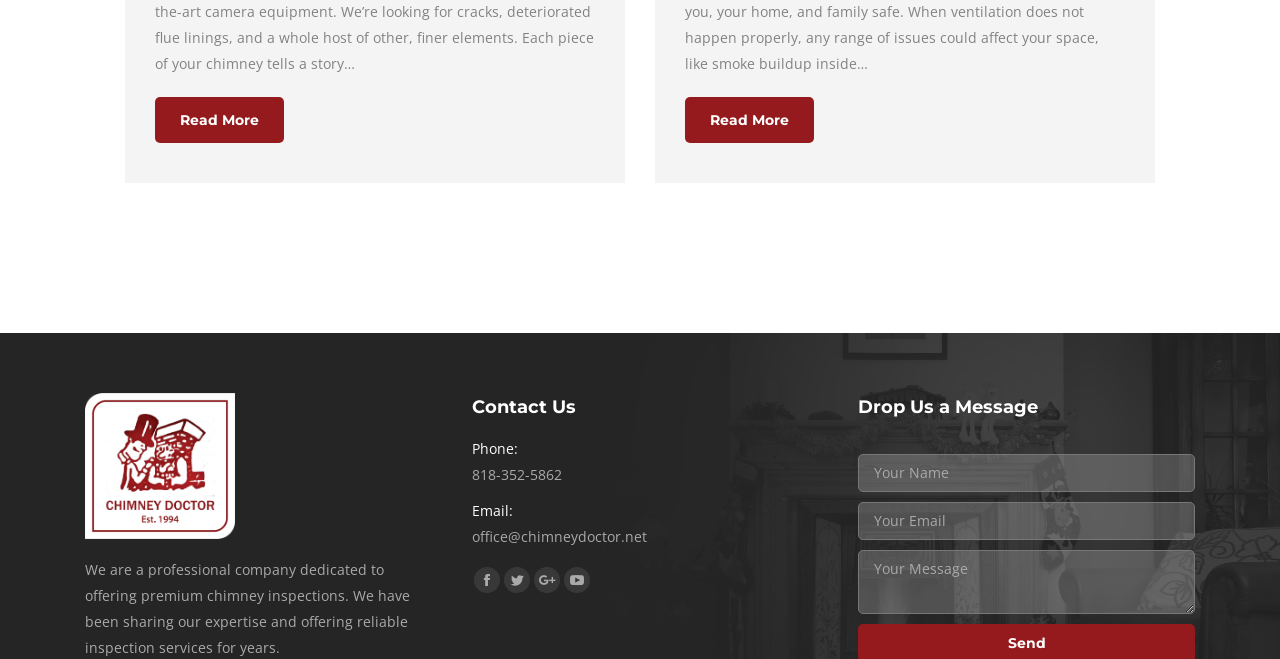Determine the bounding box coordinates of the element's region needed to click to follow the instruction: "Call the phone number". Provide these coordinates as four float numbers between 0 and 1, formatted as [left, top, right, bottom].

[0.368, 0.705, 0.439, 0.734]